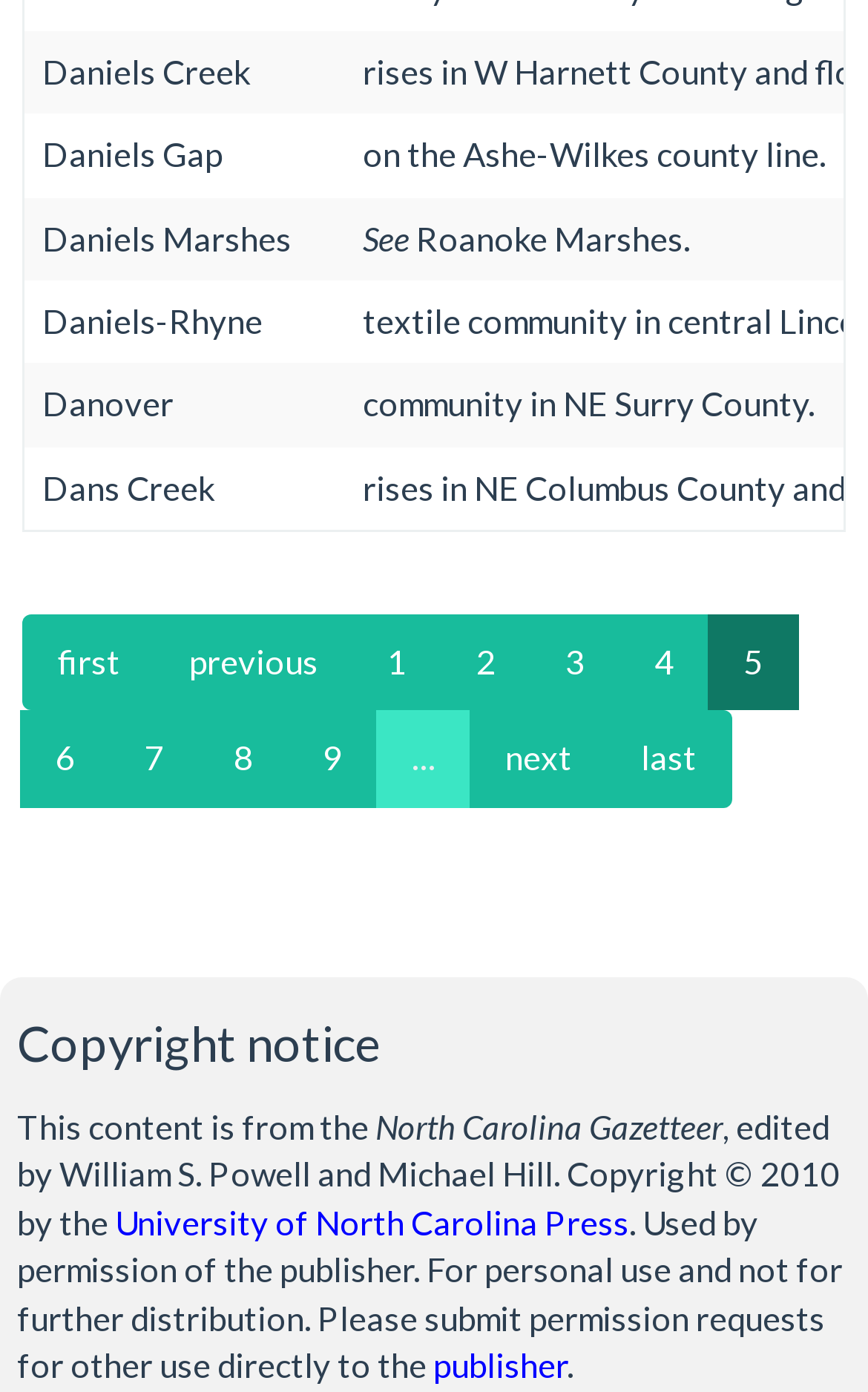Please identify the bounding box coordinates of the element's region that should be clicked to execute the following instruction: "go to first page". The bounding box coordinates must be four float numbers between 0 and 1, i.e., [left, top, right, bottom].

[0.026, 0.441, 0.179, 0.511]